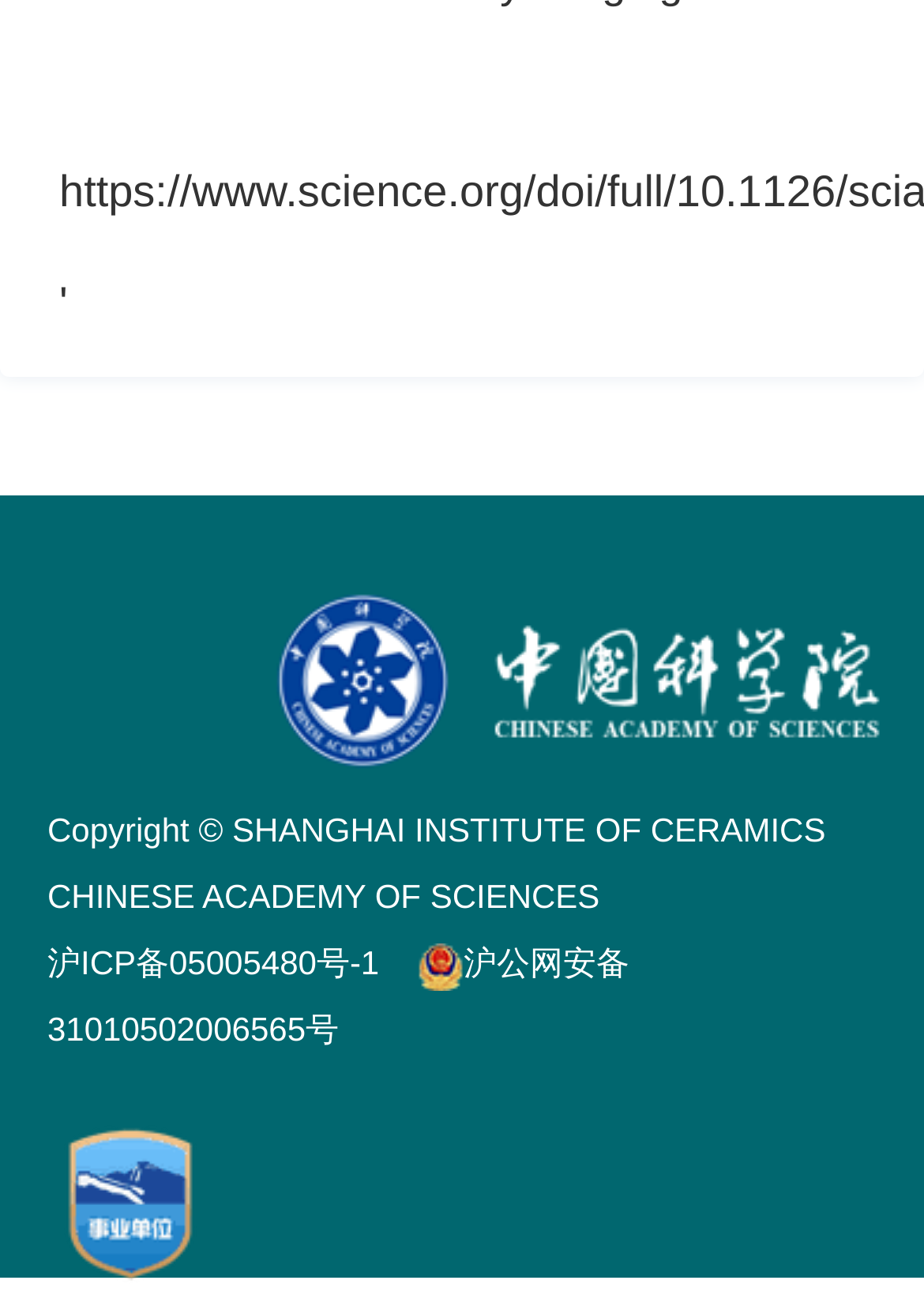What is the position of the image relative to the static text 'Copyright © SHANGHAI INSTITUTE OF CERAMICS CHINESE ACADEMY OF SCIENCES'?
Respond to the question with a well-detailed and thorough answer.

I compared the bounding box coordinates of the image and the static text element. The y1 and y2 coordinates of the image are smaller than those of the static text element, indicating that the image is above the static text element.